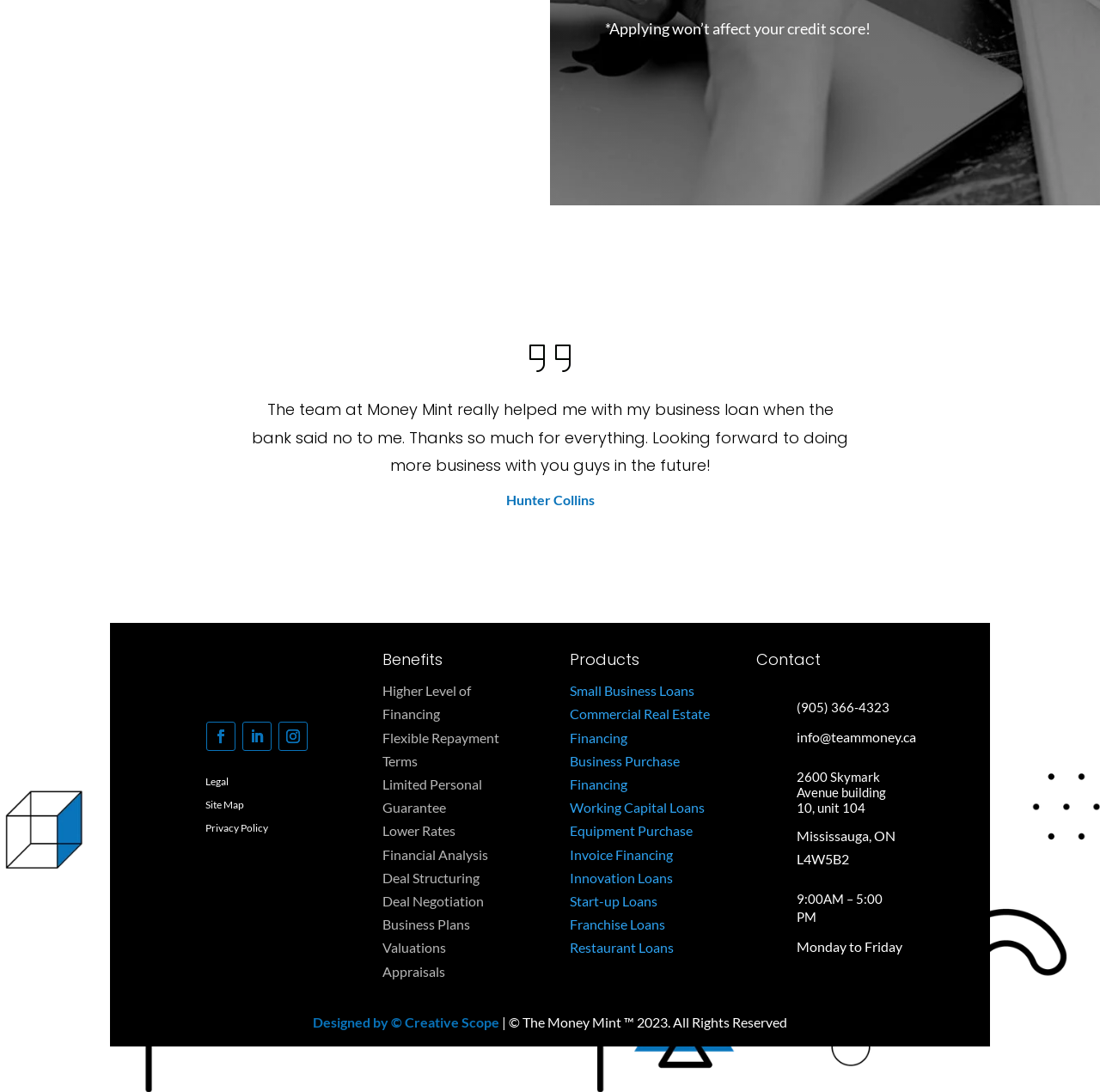Determine the bounding box coordinates of the section I need to click to execute the following instruction: "check out SimpleWeather". Provide the coordinates as four float numbers between 0 and 1, i.e., [left, top, right, bottom].

None